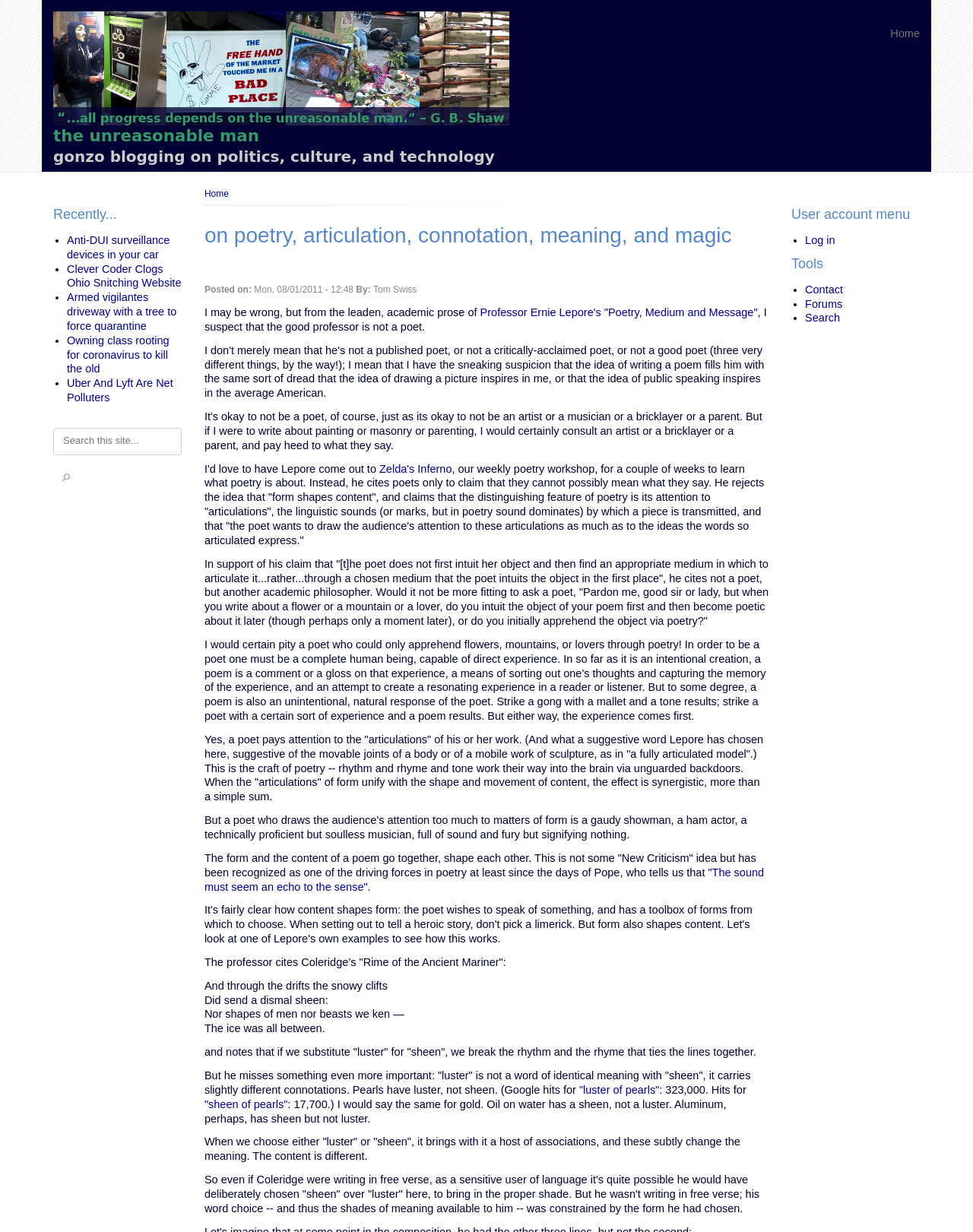Respond to the following question using a concise word or phrase: 
How many navigation menus are there?

2